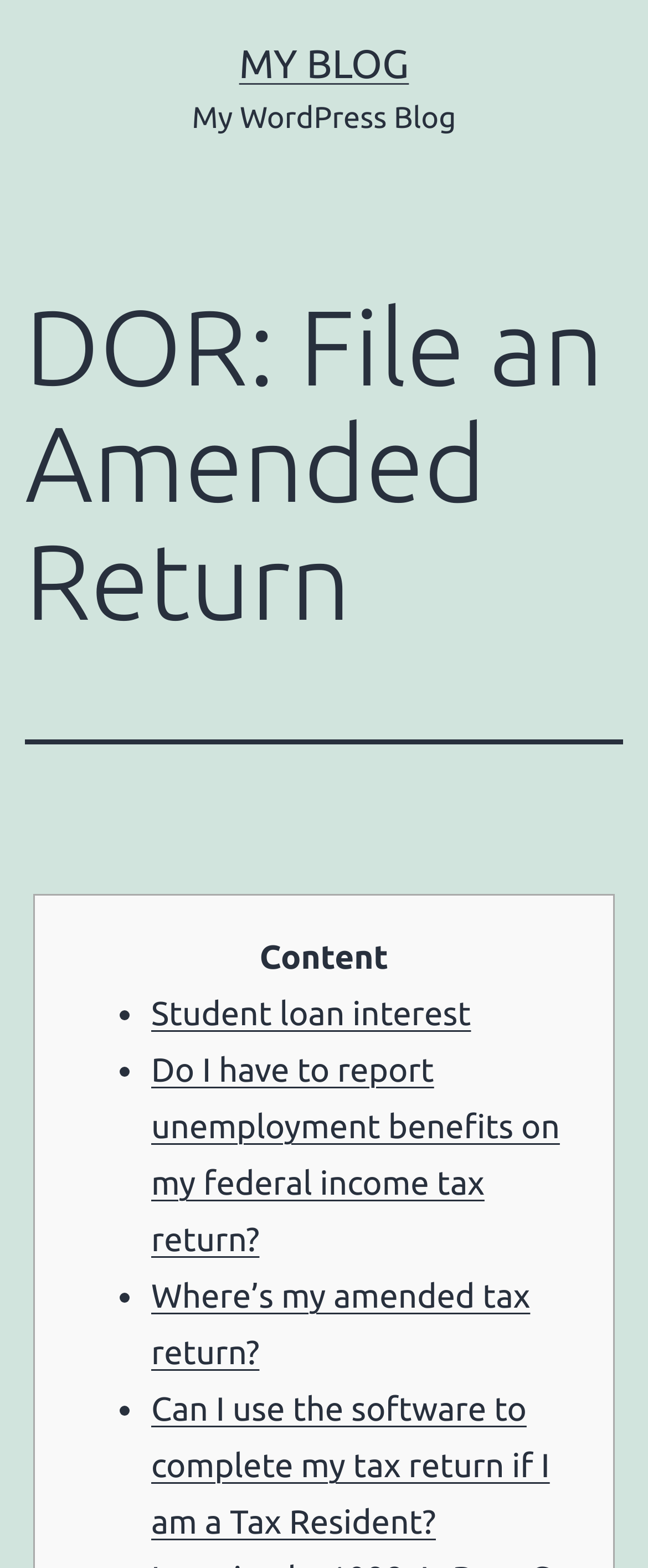Locate the bounding box coordinates of the UI element described by: "My Blog". The bounding box coordinates should consist of four float numbers between 0 and 1, i.e., [left, top, right, bottom].

[0.369, 0.026, 0.631, 0.055]